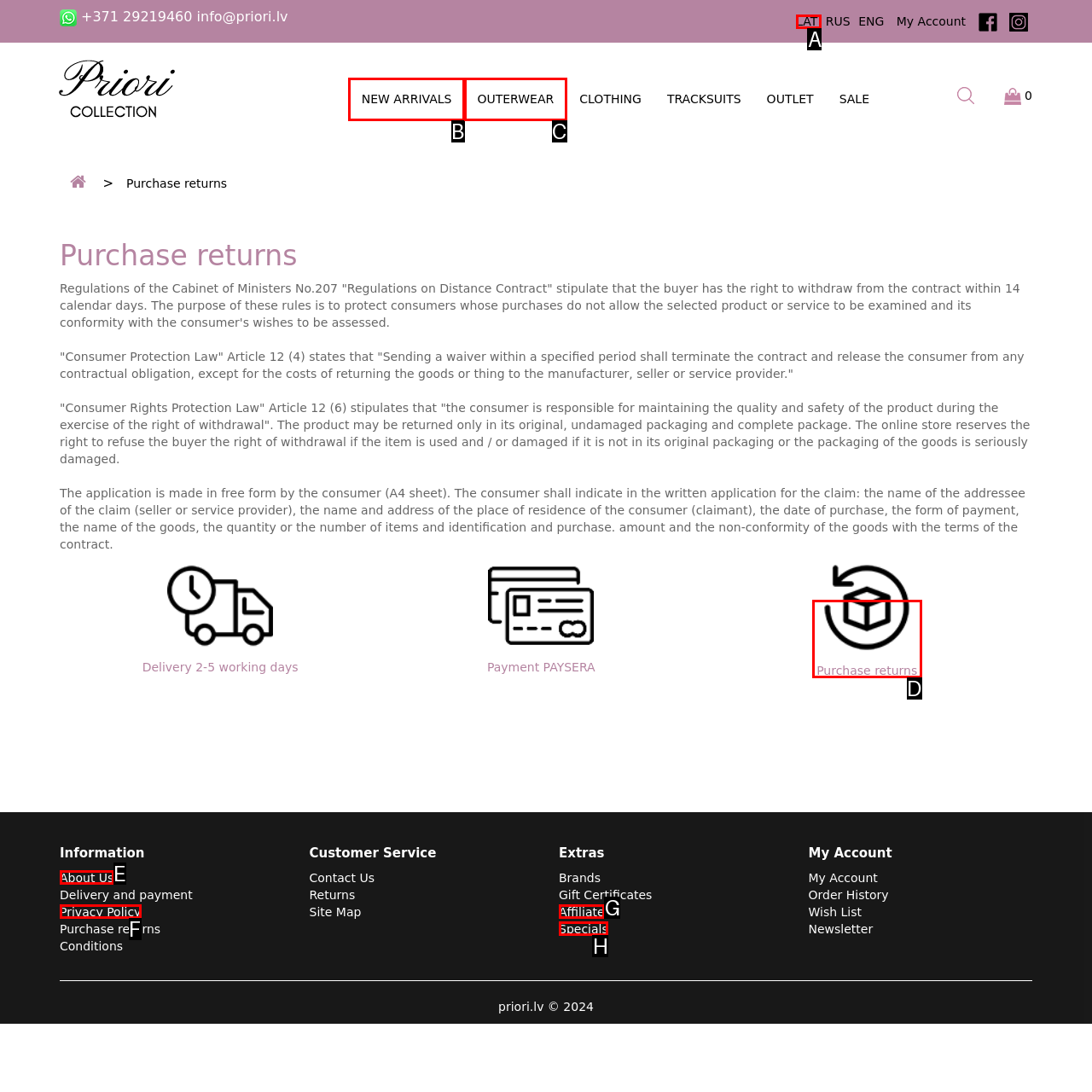Given the description: New arrivals, identify the matching option. Answer with the corresponding letter.

B